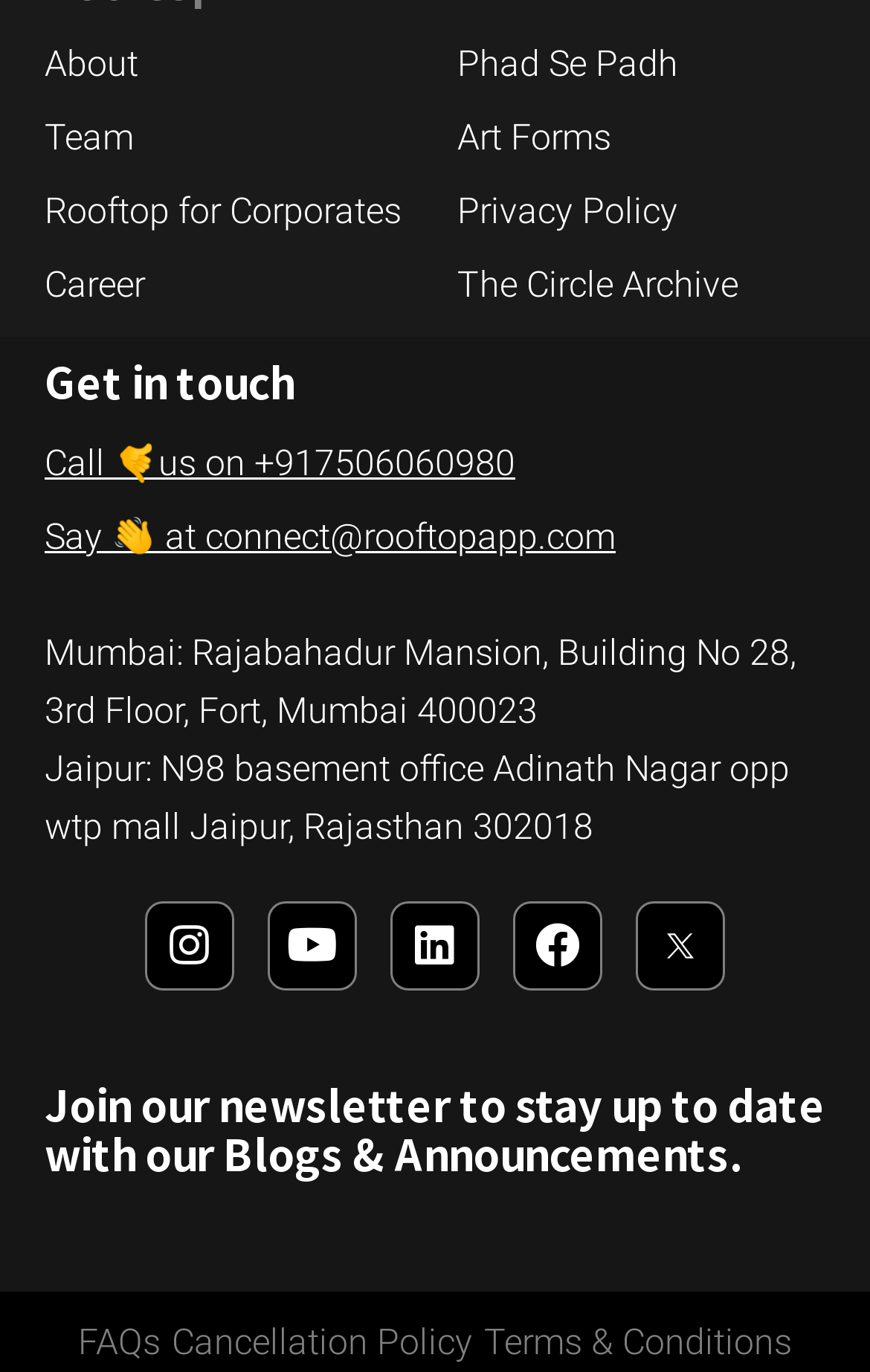How many social media links are there?
Answer the question based on the image using a single word or a brief phrase.

5